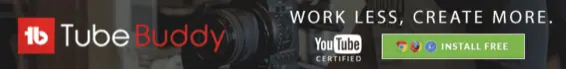Please provide a detailed answer to the question below by examining the image:
What is the suggested action for viewers?

The prominent button in the advertisement encourages viewers to 'INSTALL FREE', implying that they can immediately take action to enhance their YouTube experience by installing TubeBuddy.